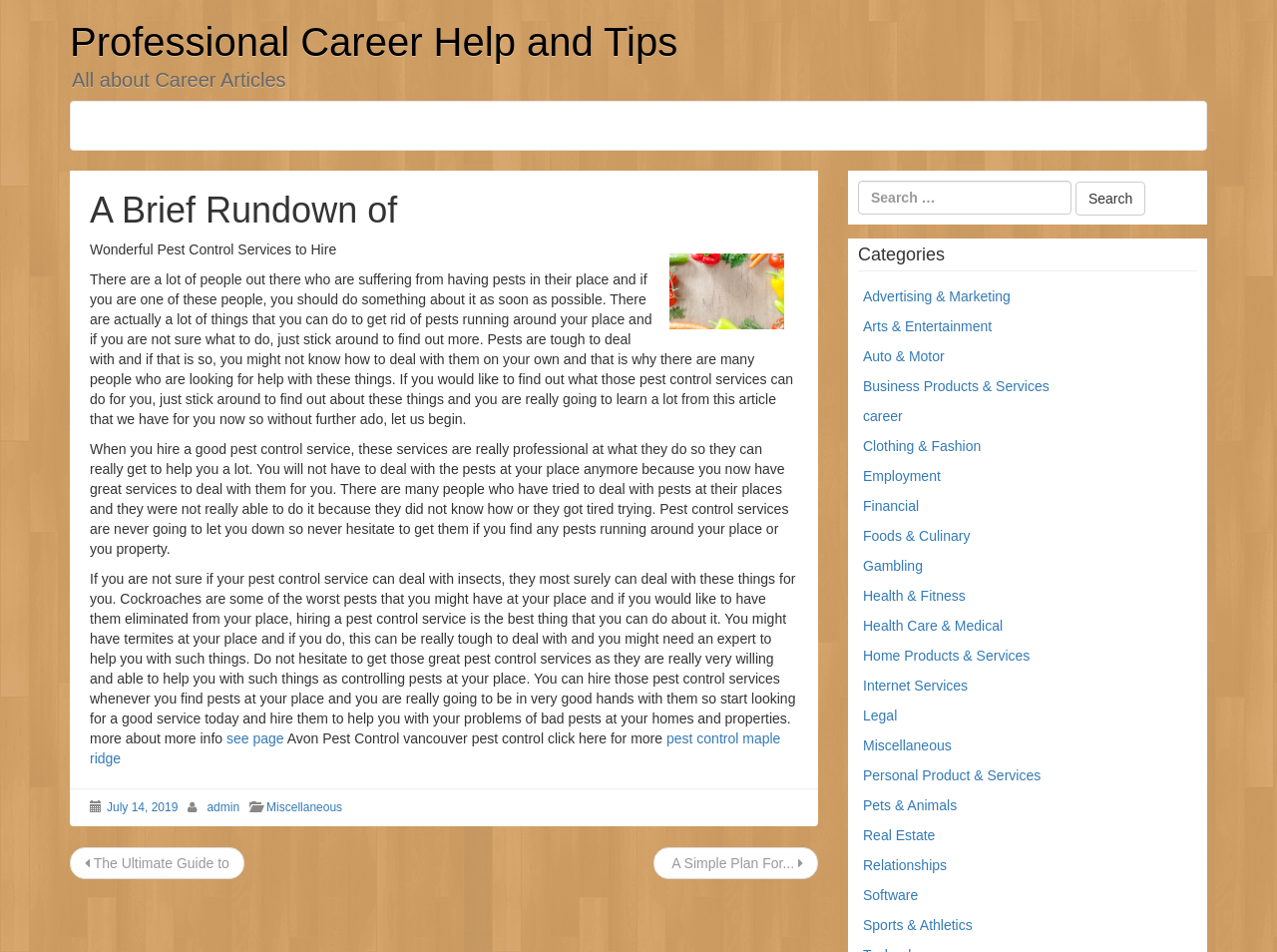Determine the bounding box coordinates of the element that should be clicked to execute the following command: "Click to see more about career".

[0.676, 0.429, 0.707, 0.445]